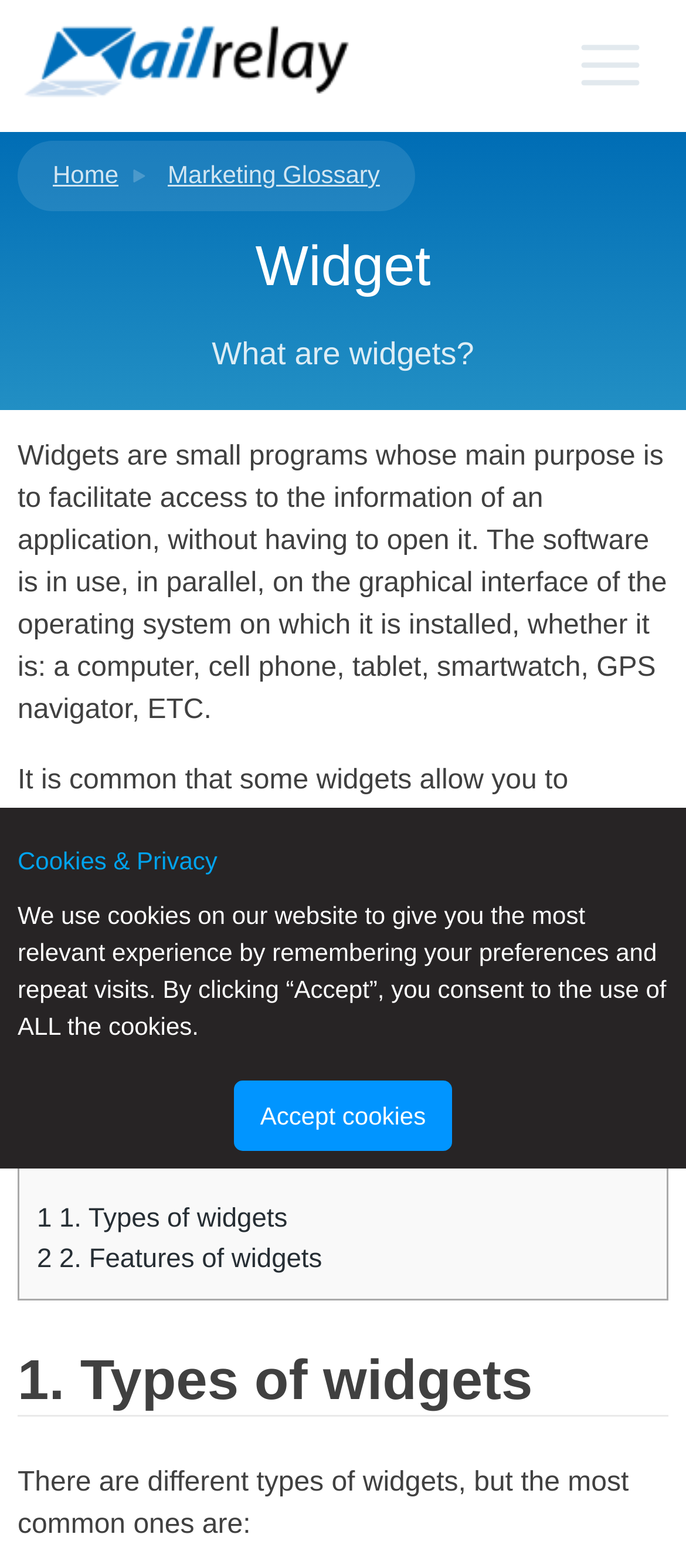Pinpoint the bounding box coordinates of the clickable area necessary to execute the following instruction: "Check the weather widget example". The coordinates should be given as four float numbers between 0 and 1, namely [left, top, right, bottom].

[0.026, 0.614, 0.965, 0.714]